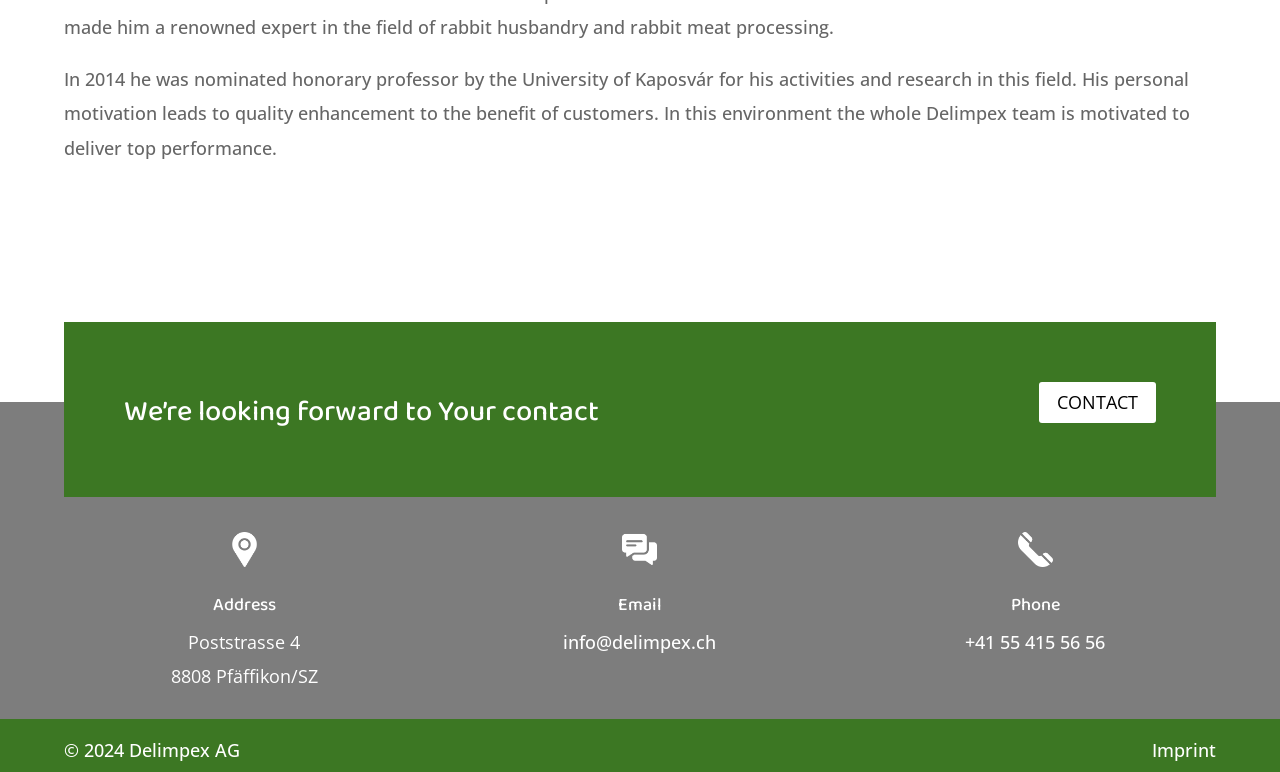How can I contact the company via phone?
Answer with a single word or phrase by referring to the visual content.

+41 55 415 56 56